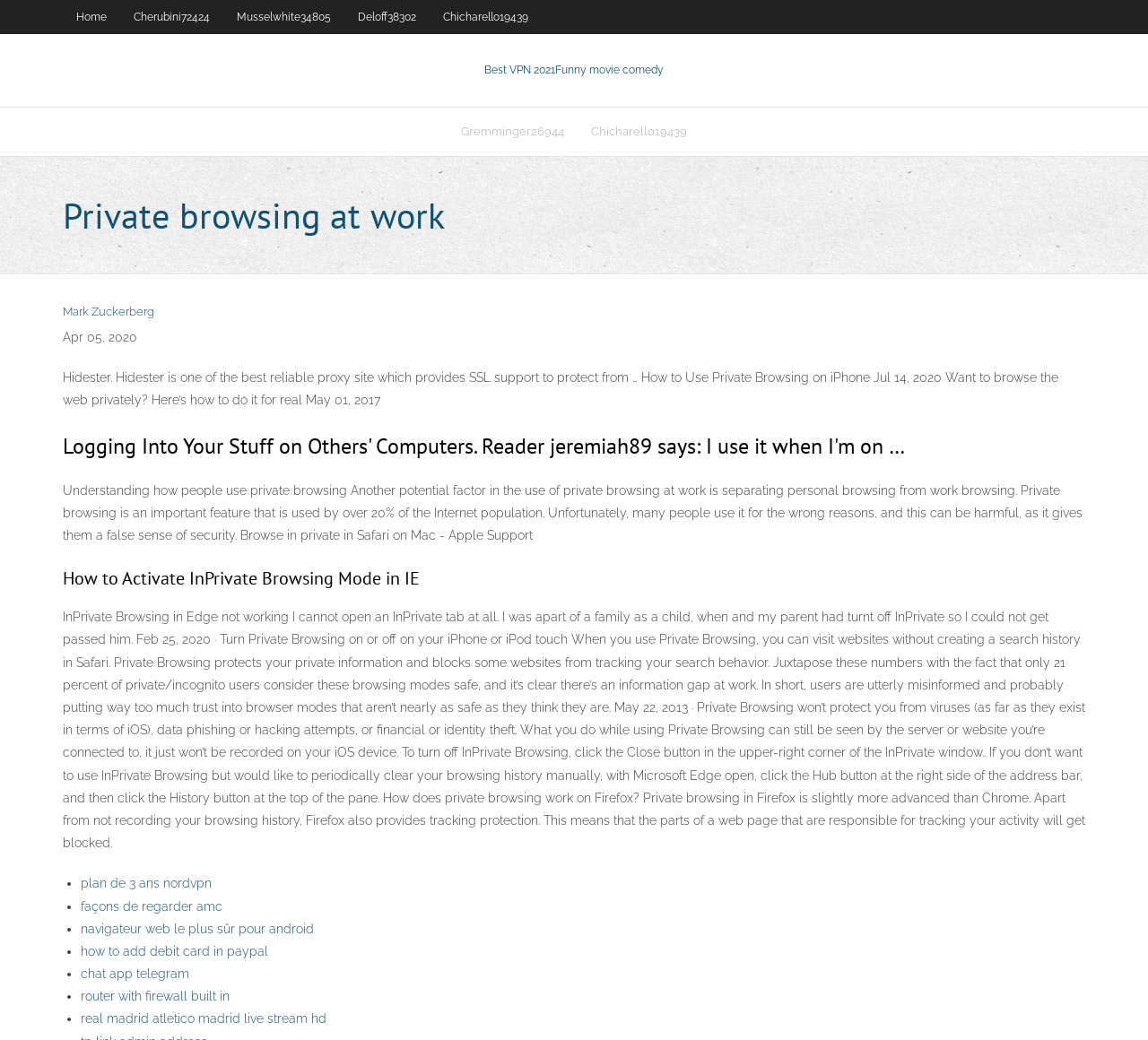Find and indicate the bounding box coordinates of the region you should select to follow the given instruction: "Explore the 'plan de 3 ans nordvpn' link".

[0.07, 0.843, 0.184, 0.856]